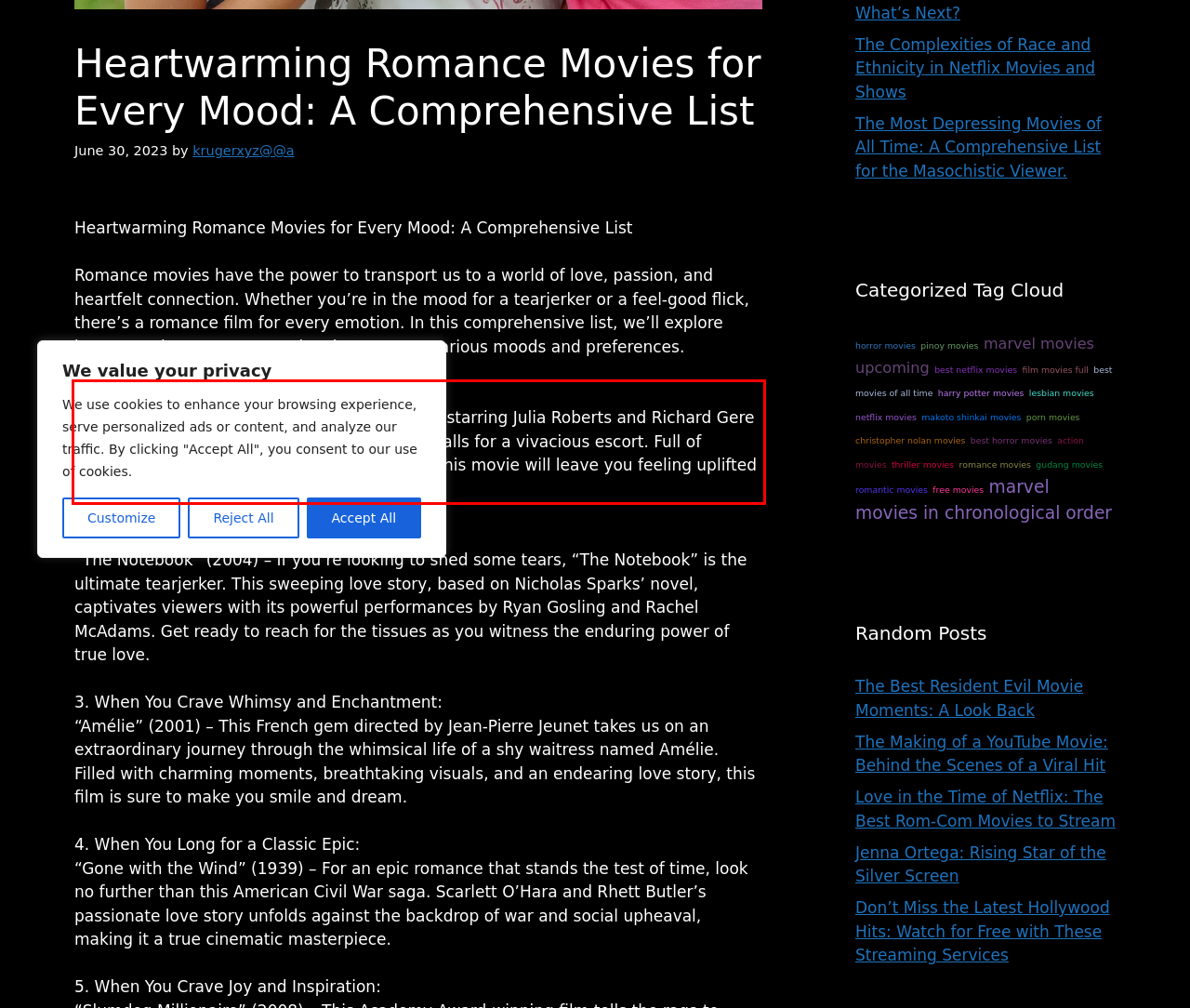Analyze the screenshot of the webpage and extract the text from the UI element that is inside the red bounding box.

1. When You Want to Laugh and Love: “Pretty Woman” (1990) – This classic rom-com starring Julia Roberts and Richard Gere tells the story of a wealthy businessman who falls for a vivacious escort. Full of humor, charm, and unforgettable characters, this movie will leave you feeling uplifted and delighted.